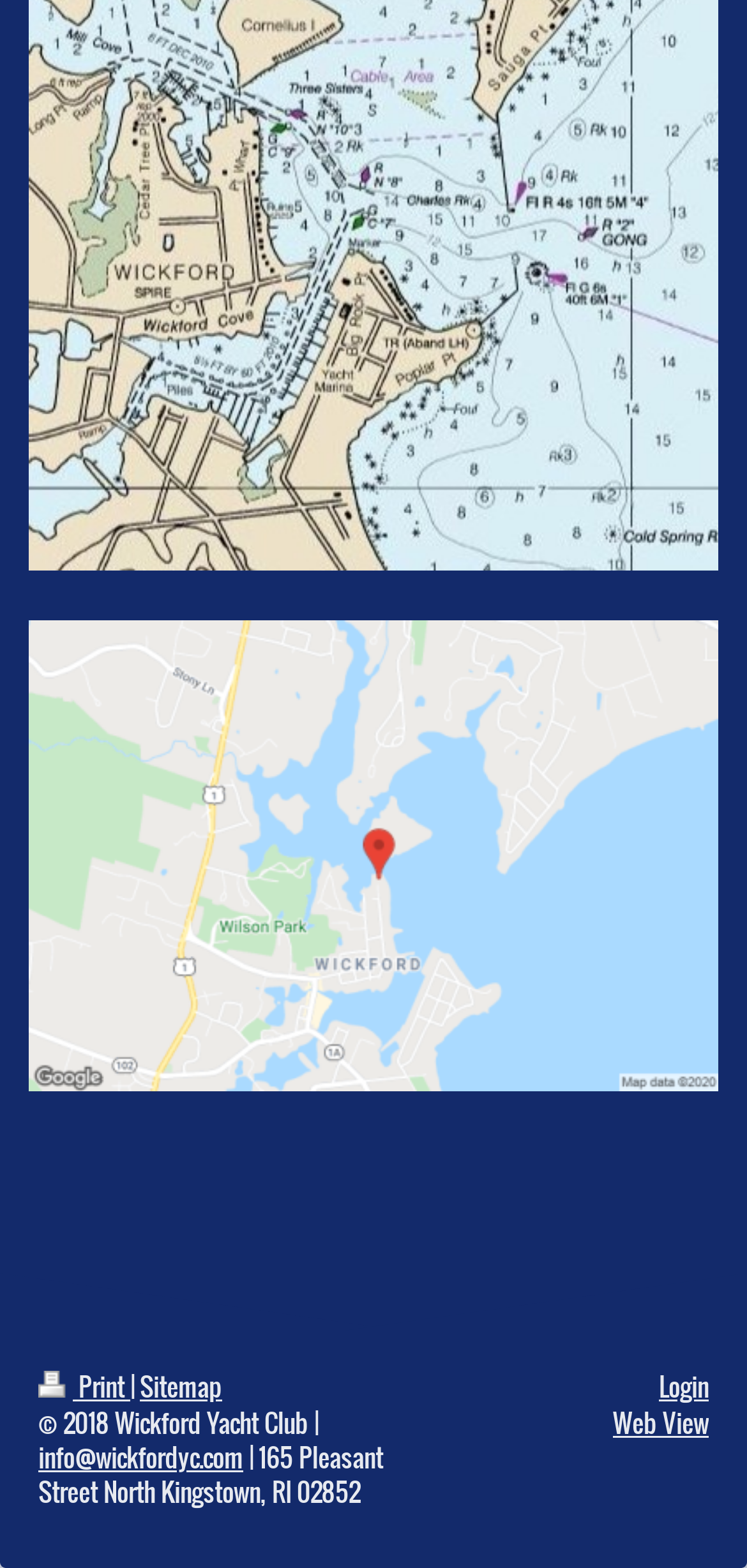What is the link to the sitemap?
Please provide a detailed and thorough answer to the question.

I found the link to the sitemap by looking at the bottom of the webpage, where the navigation links are usually located. I saw a link with the text 'Sitemap', which is a common link found on many websites.